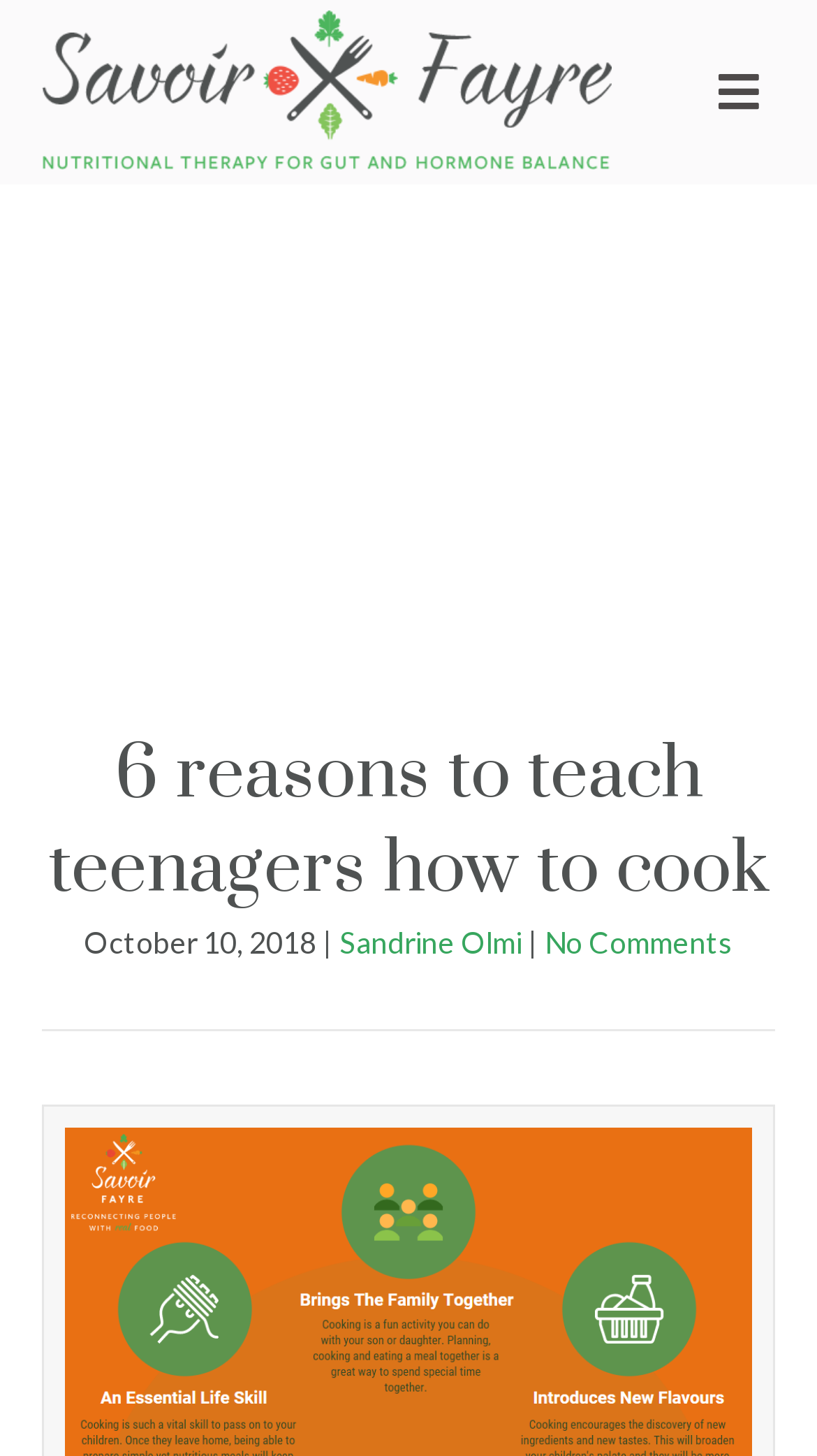Extract the main heading from the webpage content.

6 reasons to teach teenagers how to cook